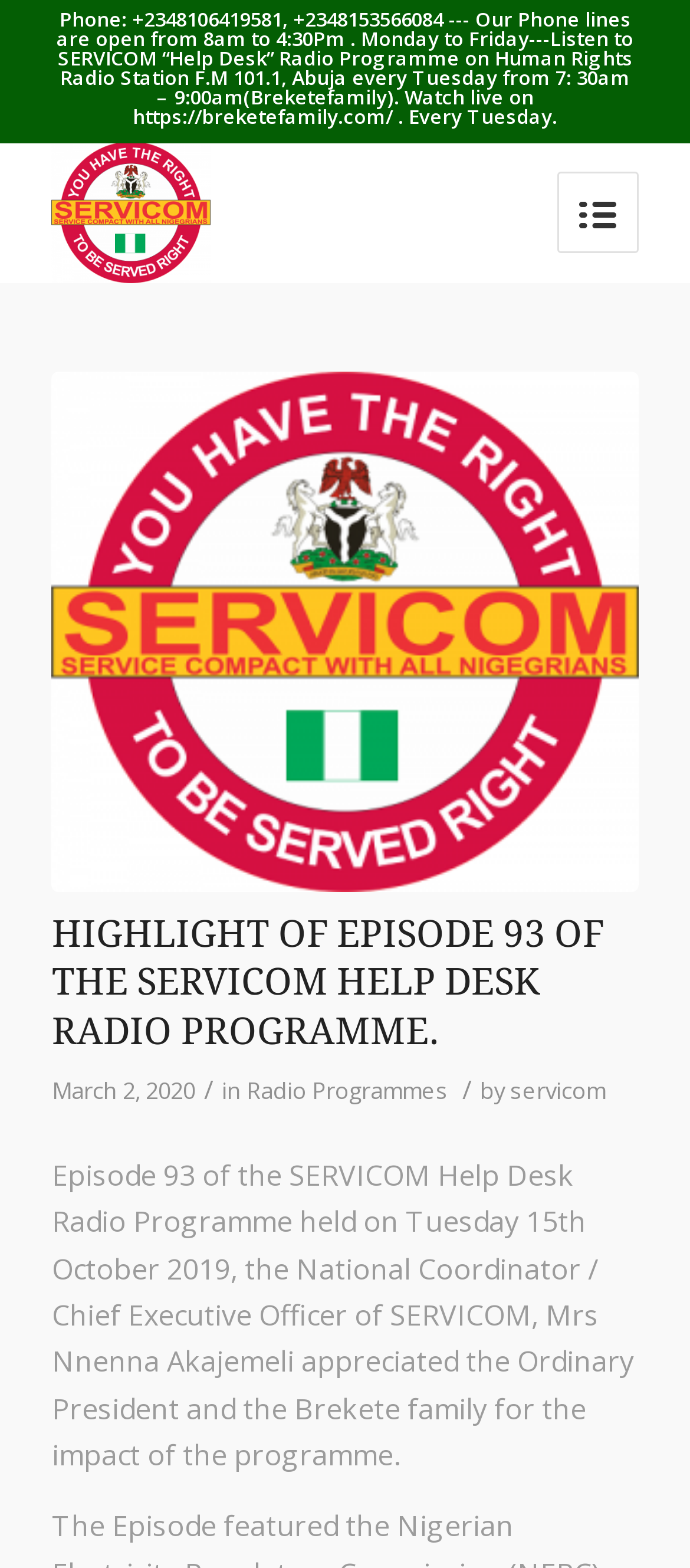What is the frequency of the SERVICOM Help Desk Radio Programme?
Could you answer the question in a detailed manner, providing as much information as possible?

The frequency can be found in the static text element at the top of the webpage, which states 'Listen to SERVICOM “Help Desk” Radio Programme on Human Rights Radio Station F.M 101.1, Abuja every Tuesday from 7: 30am – 9:00am(Breketefamily). Watch live on https://breketefamily.com/. Every Tuesday.'